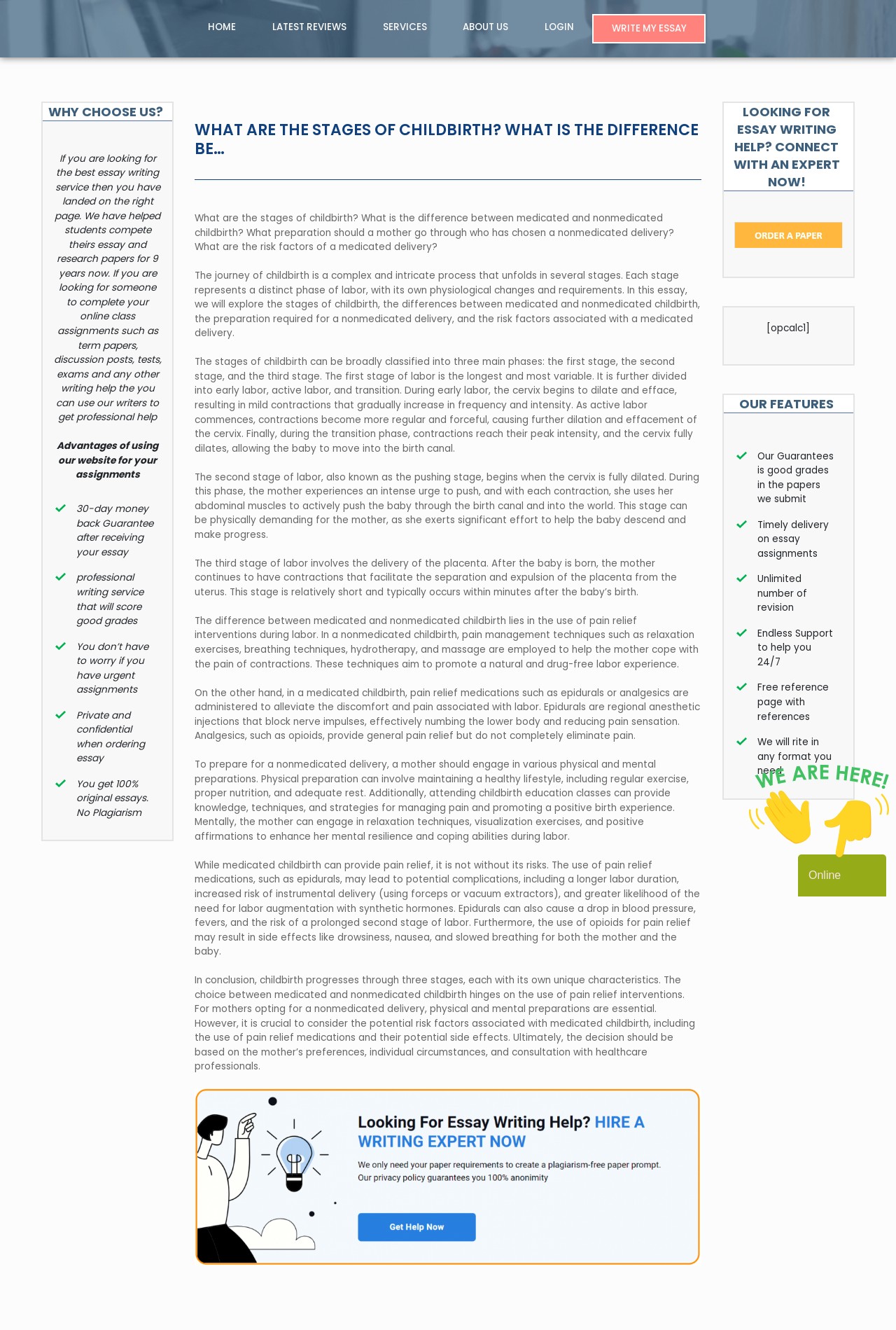Provide a short, one-word or phrase answer to the question below:
What are the three stages of childbirth?

first, second, third